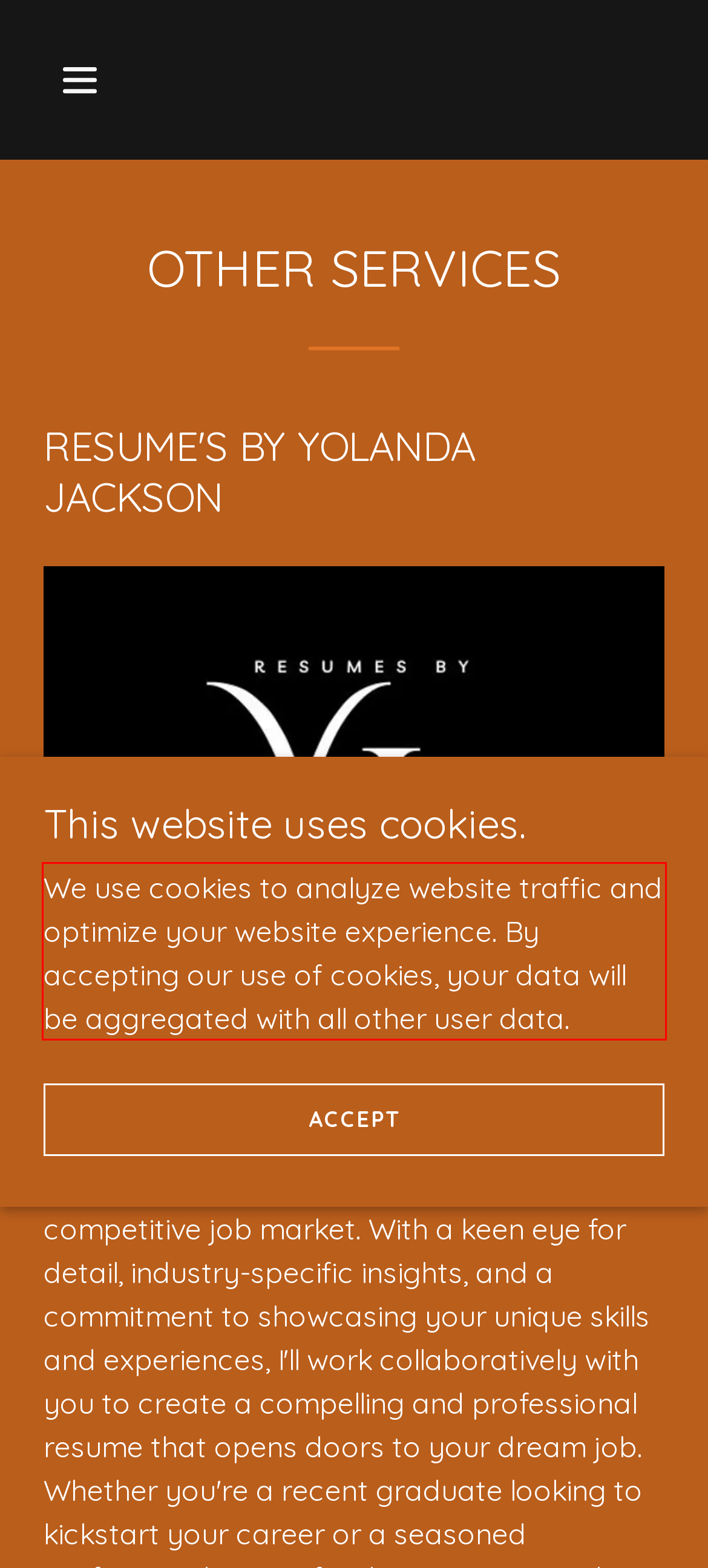Please analyze the provided webpage screenshot and perform OCR to extract the text content from the red rectangle bounding box.

We use cookies to analyze website traffic and optimize your website experience. By accepting our use of cookies, your data will be aggregated with all other user data.